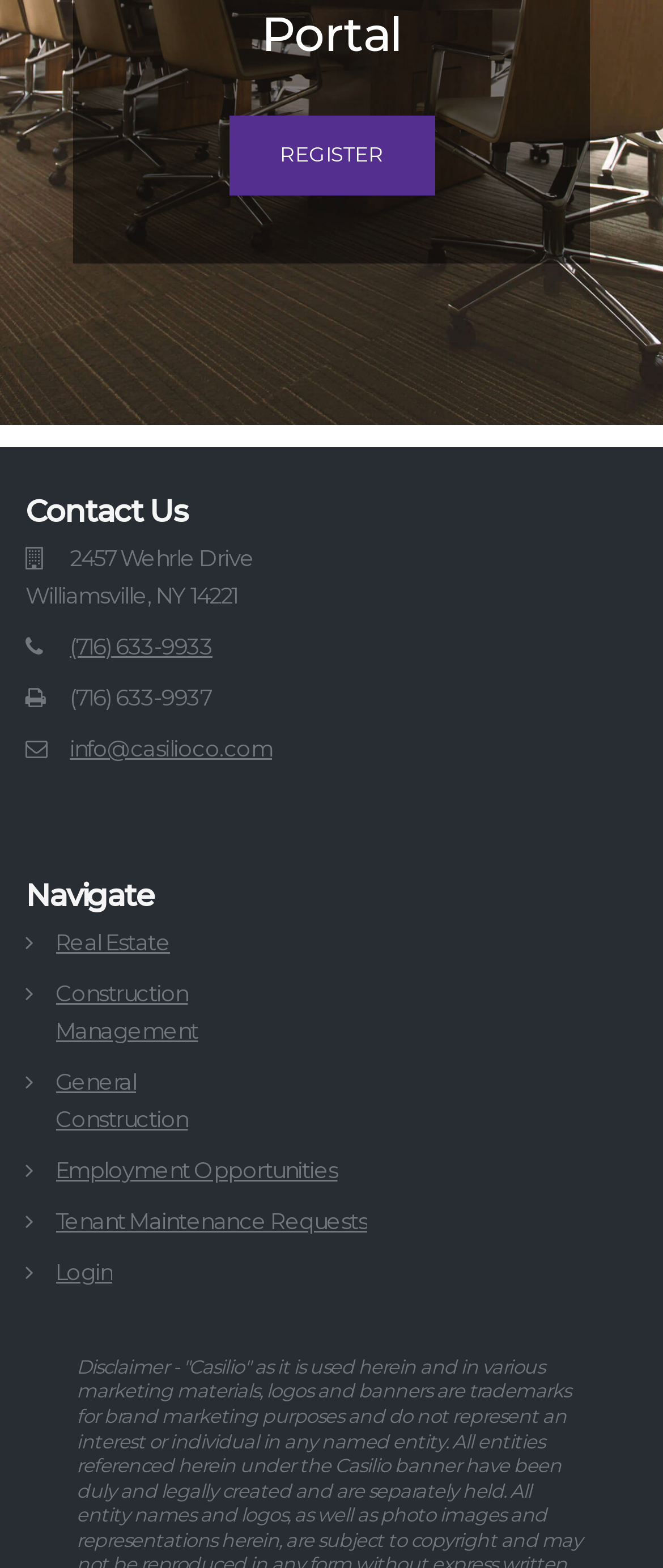Using the provided description: "Tenant Maintenance Requests", find the bounding box coordinates of the corresponding UI element. The output should be four float numbers between 0 and 1, in the format [left, top, right, bottom].

[0.083, 0.766, 0.554, 0.79]